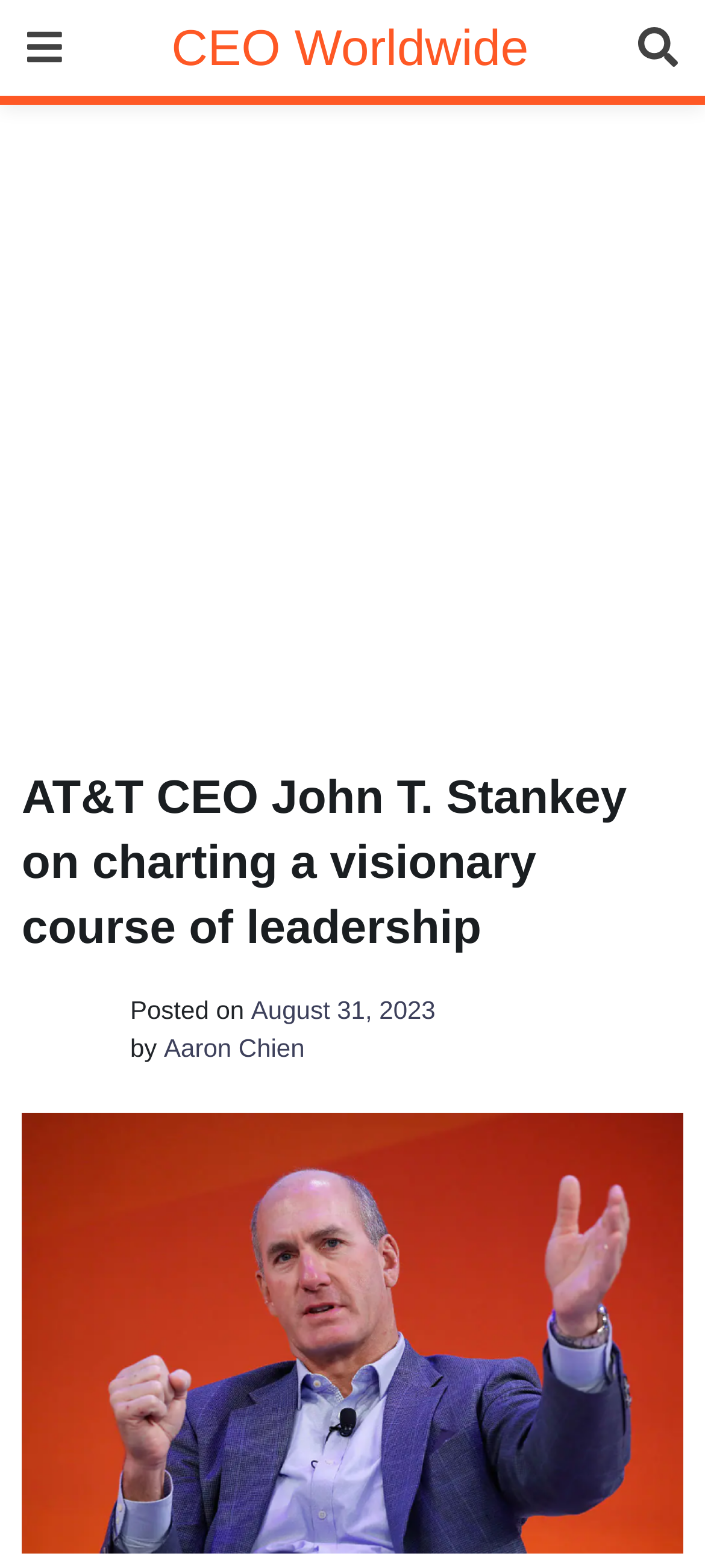Describe the webpage in detail, including text, images, and layout.

The webpage is about an article featuring AT&T CEO John T. Stankey, focusing on his leadership style. At the top left of the page, there are three links, with the first one being empty, the second one labeled "CEO Worldwide", and the third one also being empty. Below these links, there is a large advertisement iframe that spans the entire width of the page.

Within the iframe, there is a header section that contains the article title "AT&T CEO John T. Stankey on charting a visionary course of leadership" in a prominent heading. Below the title, there is a section with the article's metadata, including the text "Posted on" followed by a link to the date "August 31, 2023", and then the text "by" followed by a link to the author's name "Aaron Chien".

To the right of the metadata section, there is a large image of John T. Stankey, the AT&T CEO. The image takes up a significant portion of the iframe's width and height.